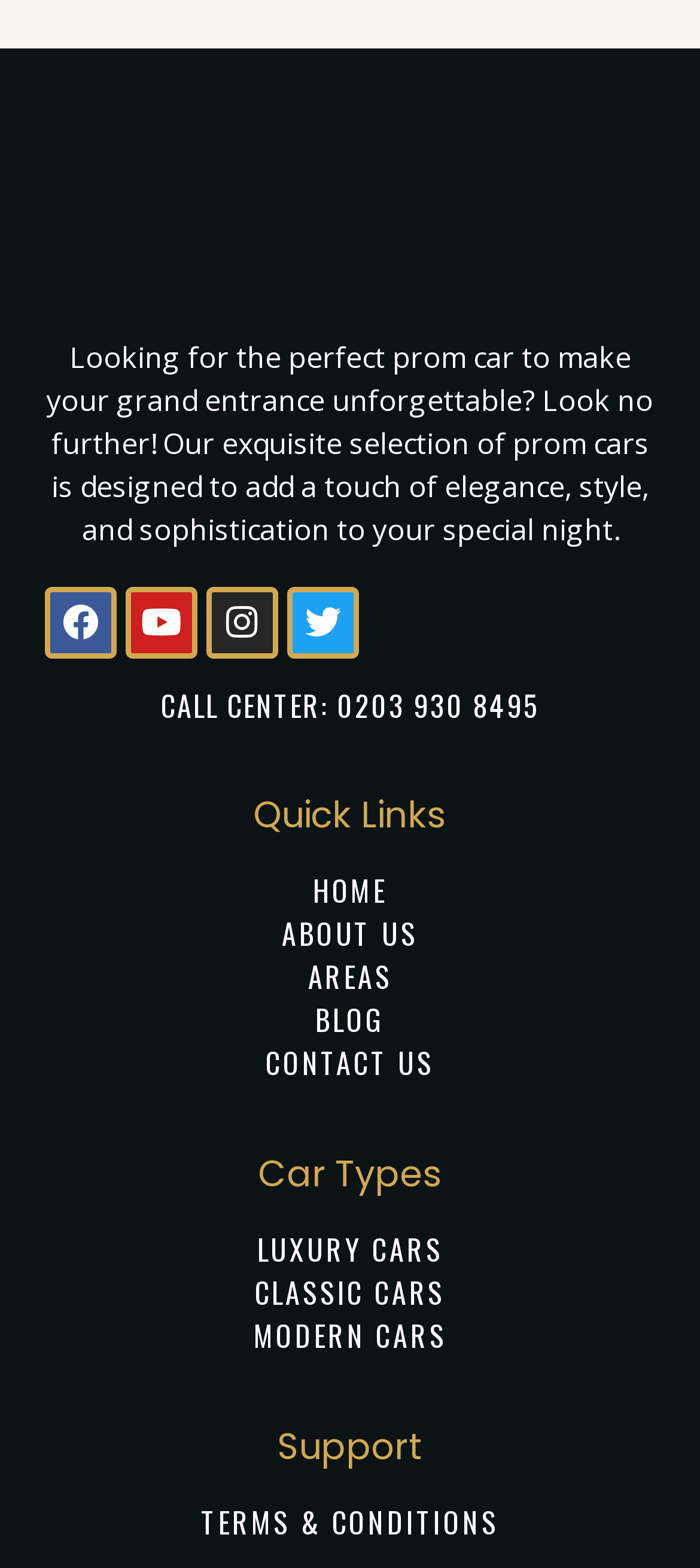Locate the bounding box coordinates of the area you need to click to fulfill this instruction: 'Read TERMS & CONDITIONS'. The coordinates must be in the form of four float numbers ranging from 0 to 1: [left, top, right, bottom].

[0.287, 0.957, 0.713, 0.984]